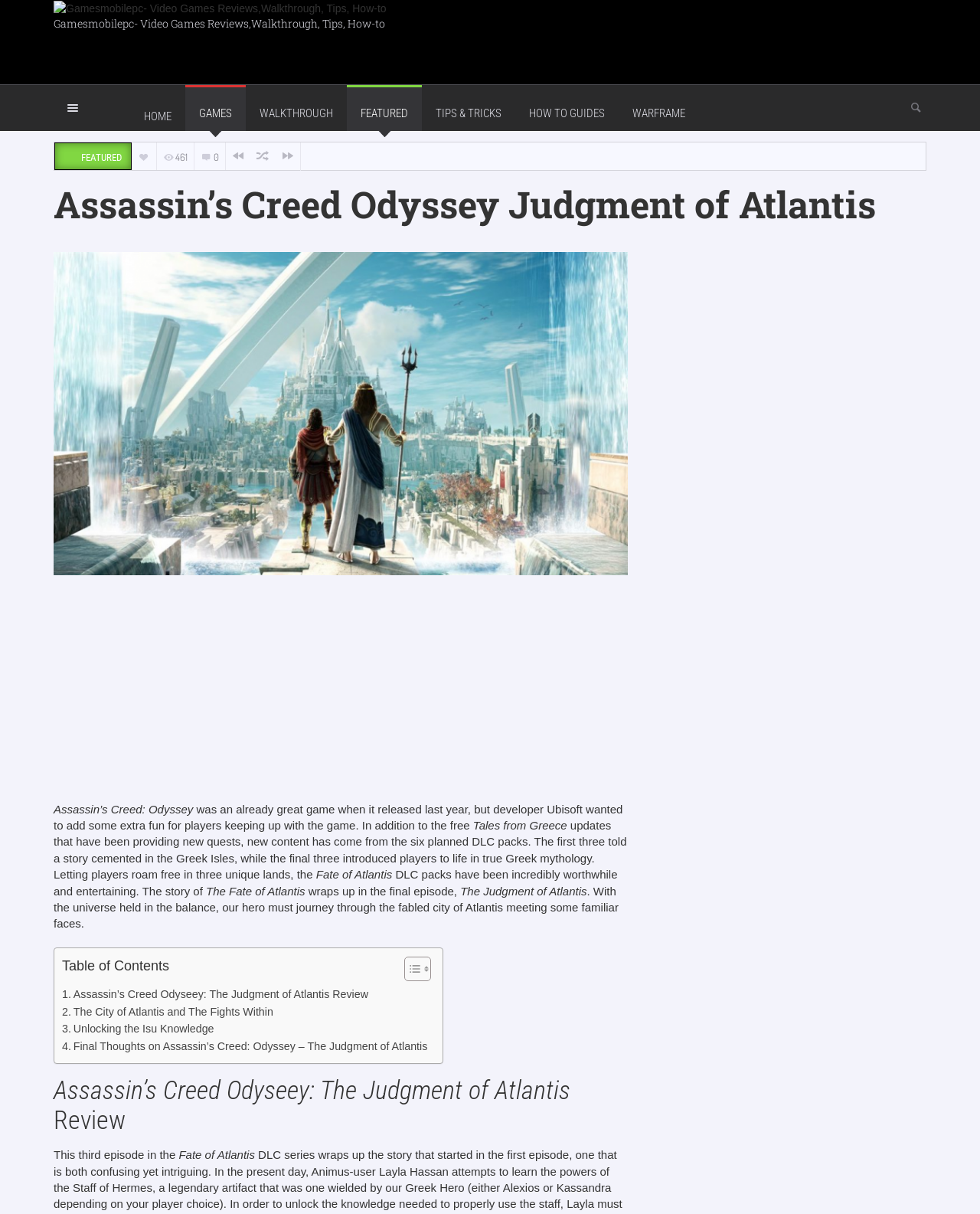Using the element description: "Search", determine the bounding box coordinates. The coordinates should be in the format [left, top, right, bottom], with values between 0 and 1.

None